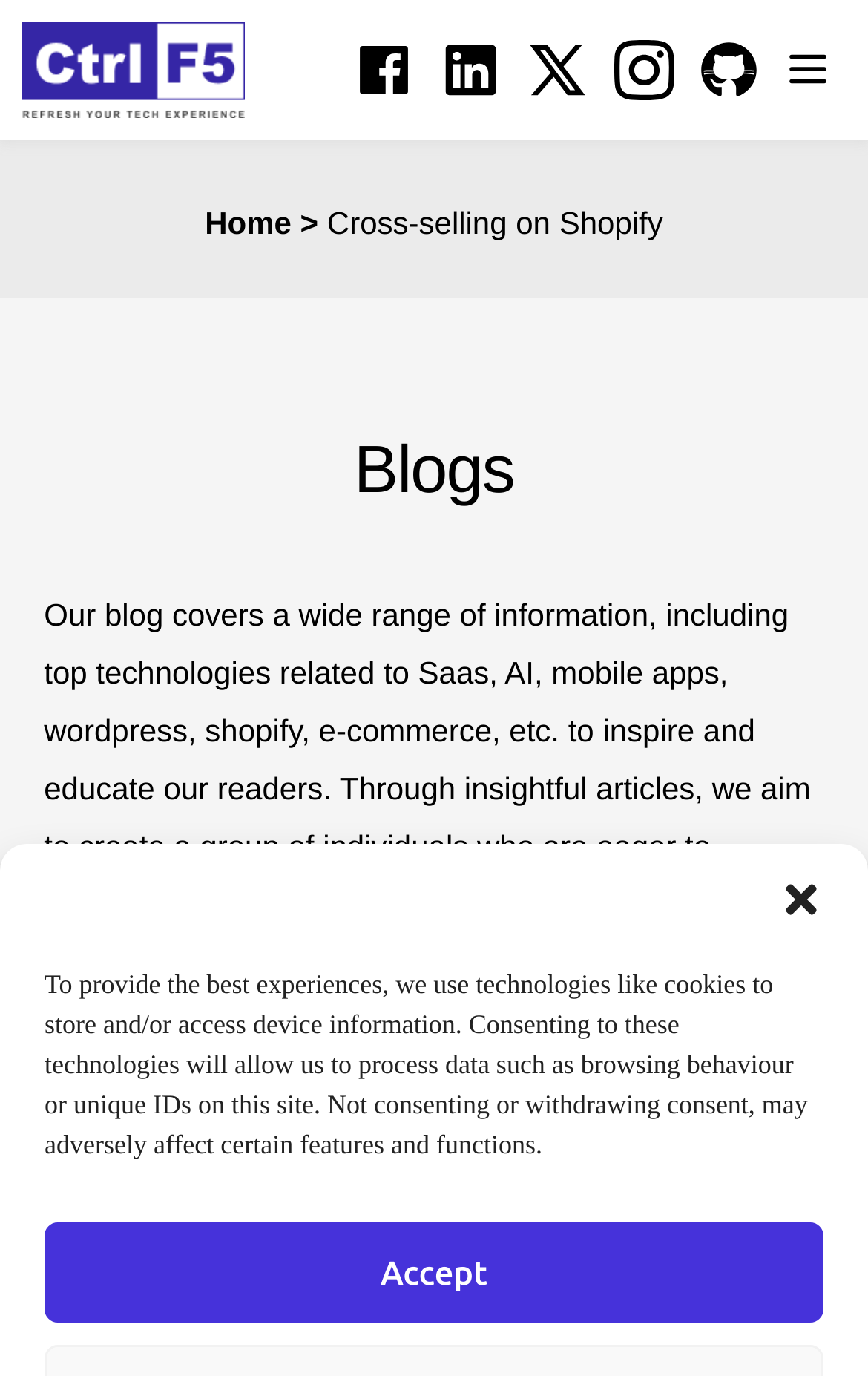Find the bounding box coordinates of the clickable area required to complete the following action: "Read more about Facebook".

[0.391, 0.029, 0.491, 0.073]